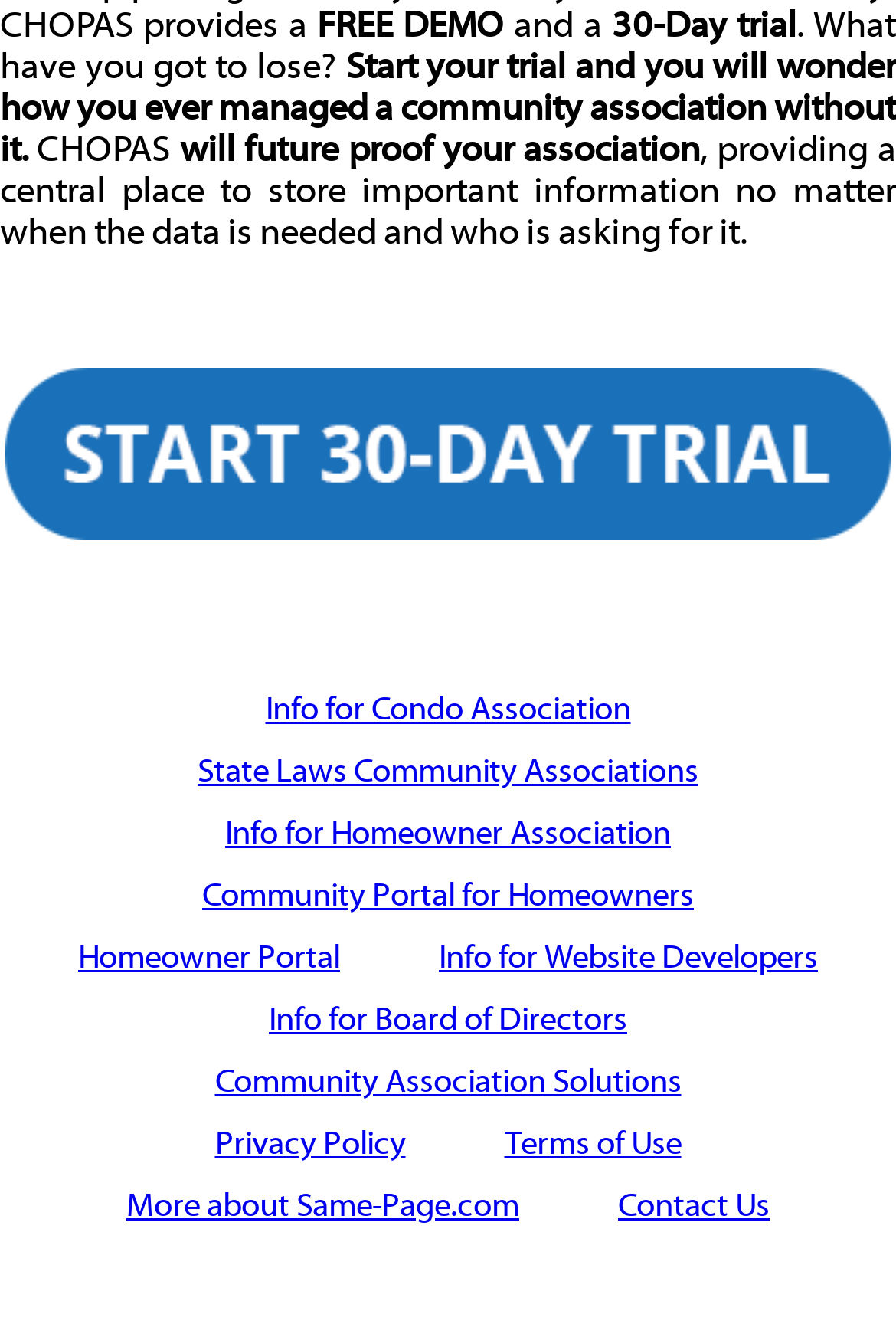Pinpoint the bounding box coordinates of the element that must be clicked to accomplish the following instruction: "Read more about same-page.com". The coordinates should be in the format of four float numbers between 0 and 1, i.e., [left, top, right, bottom].

[0.141, 0.896, 0.579, 0.925]